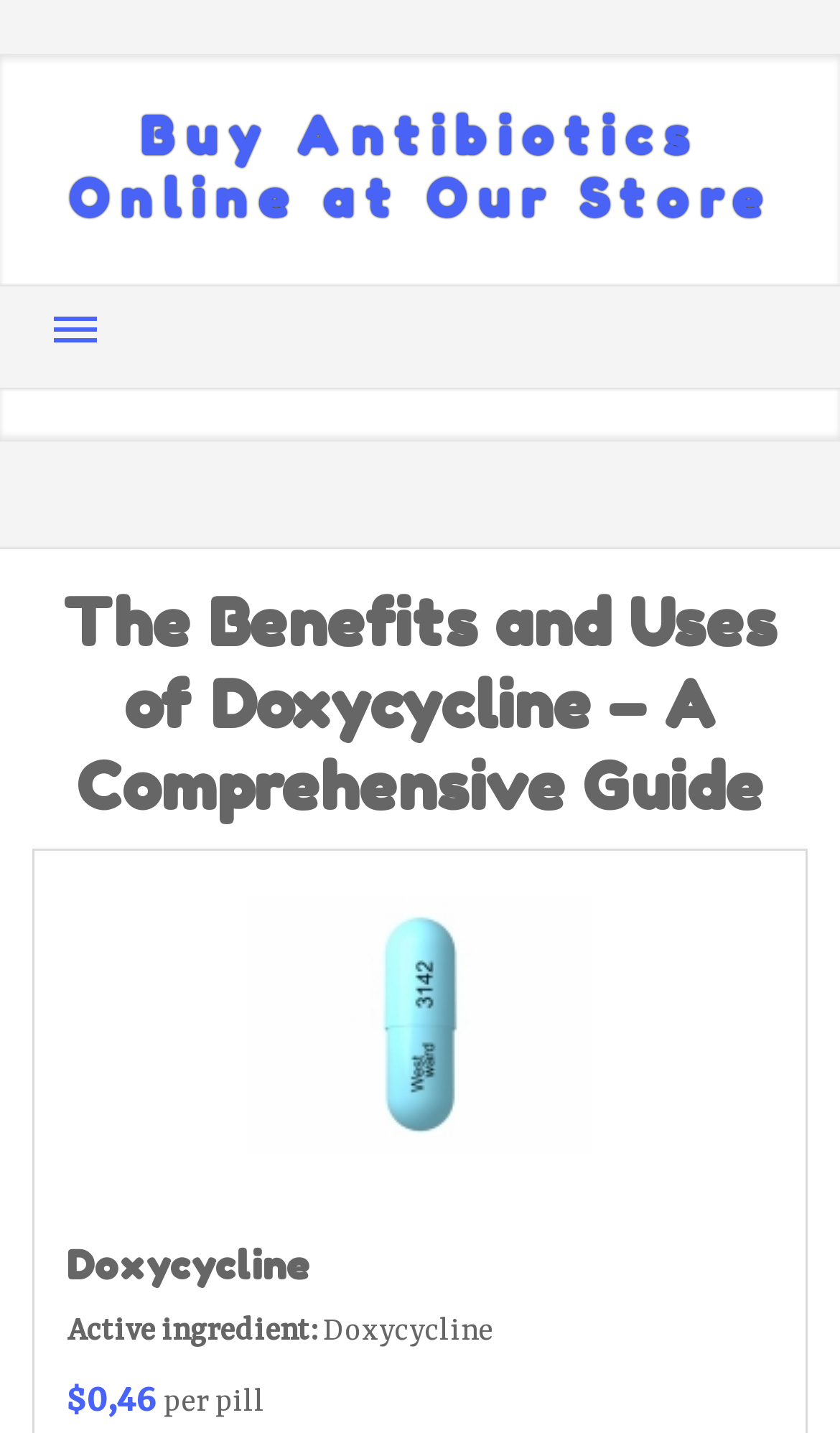Answer this question in one word or a short phrase: Is there a menu on the webpage?

Yes